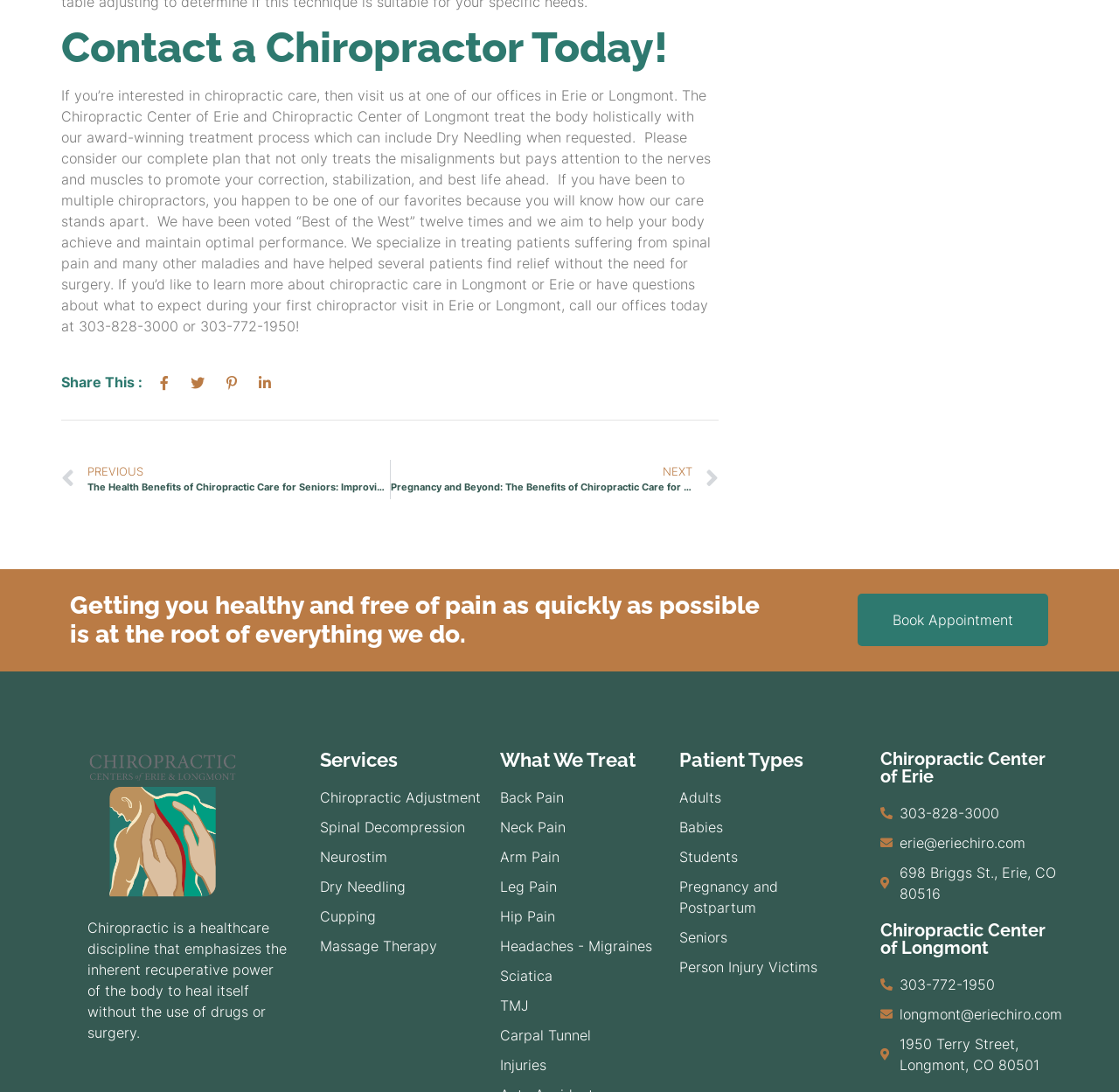Answer this question using a single word or a brief phrase:
What services are offered by the Chiropractic Center?

Chiropractic Adjustment, Spinal Decompression, etc.